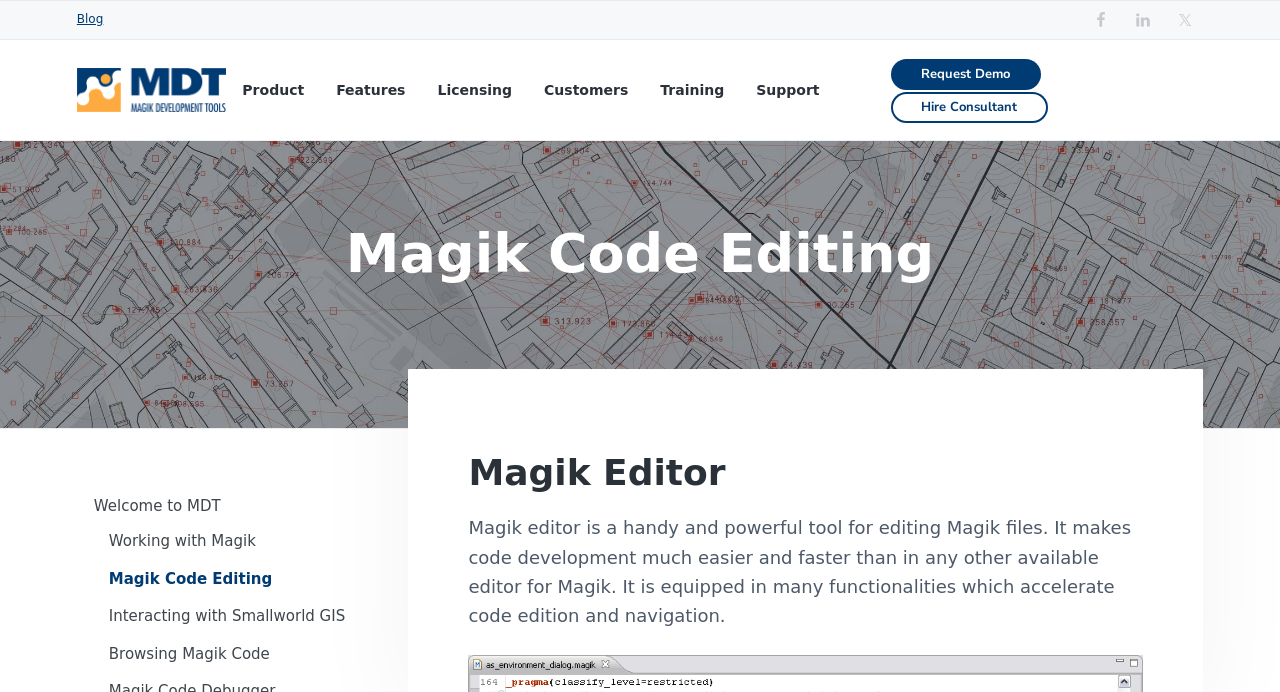Use the information in the screenshot to answer the question comprehensively: What is the name of the editor?

I found the answer by looking at the heading 'Magik Code Editing' and its subheading 'Magik Editor', which suggests that the editor being referred to is called Magik Editor.